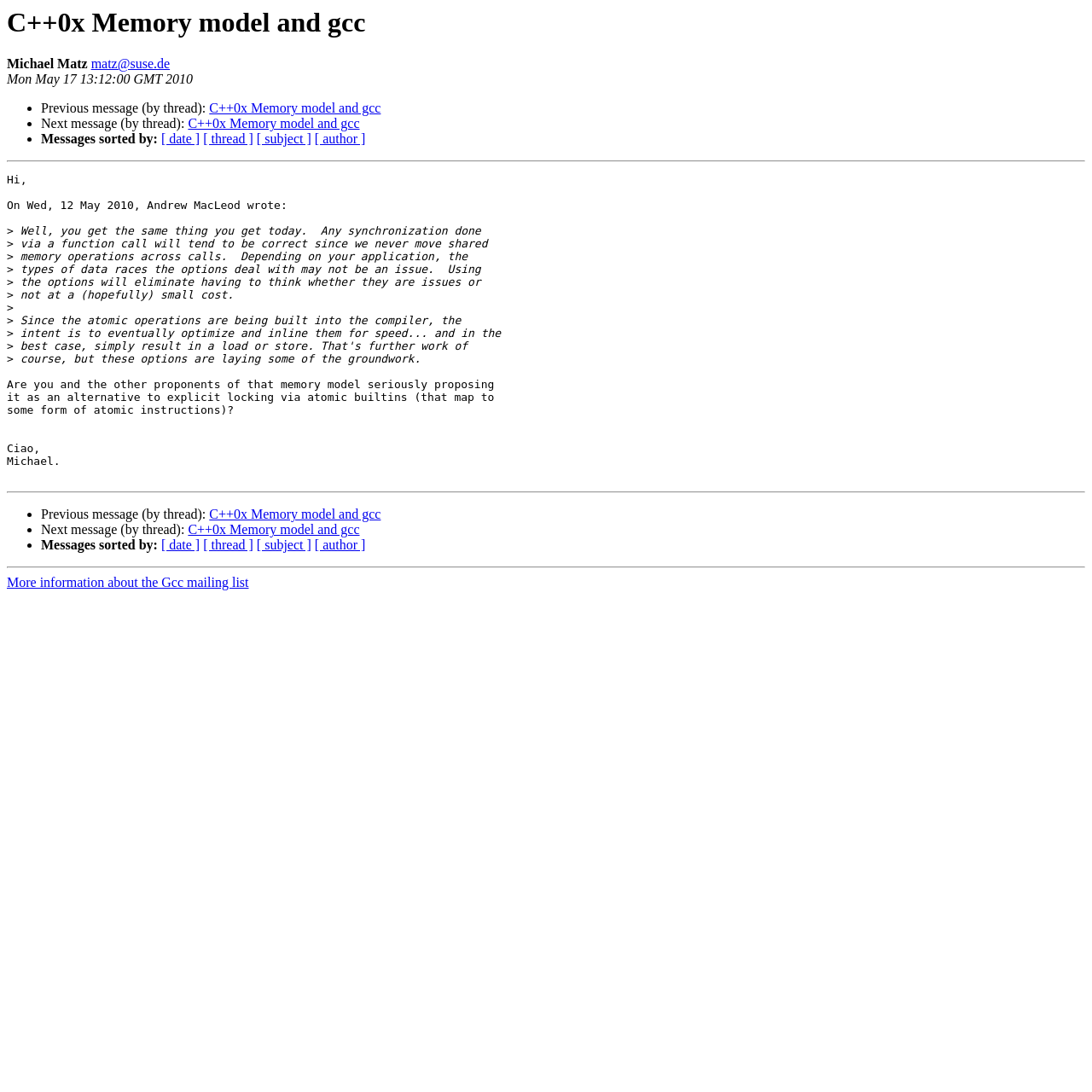Answer the question using only a single word or phrase: 
What is the topic of this email thread?

C++0x Memory model and gcc